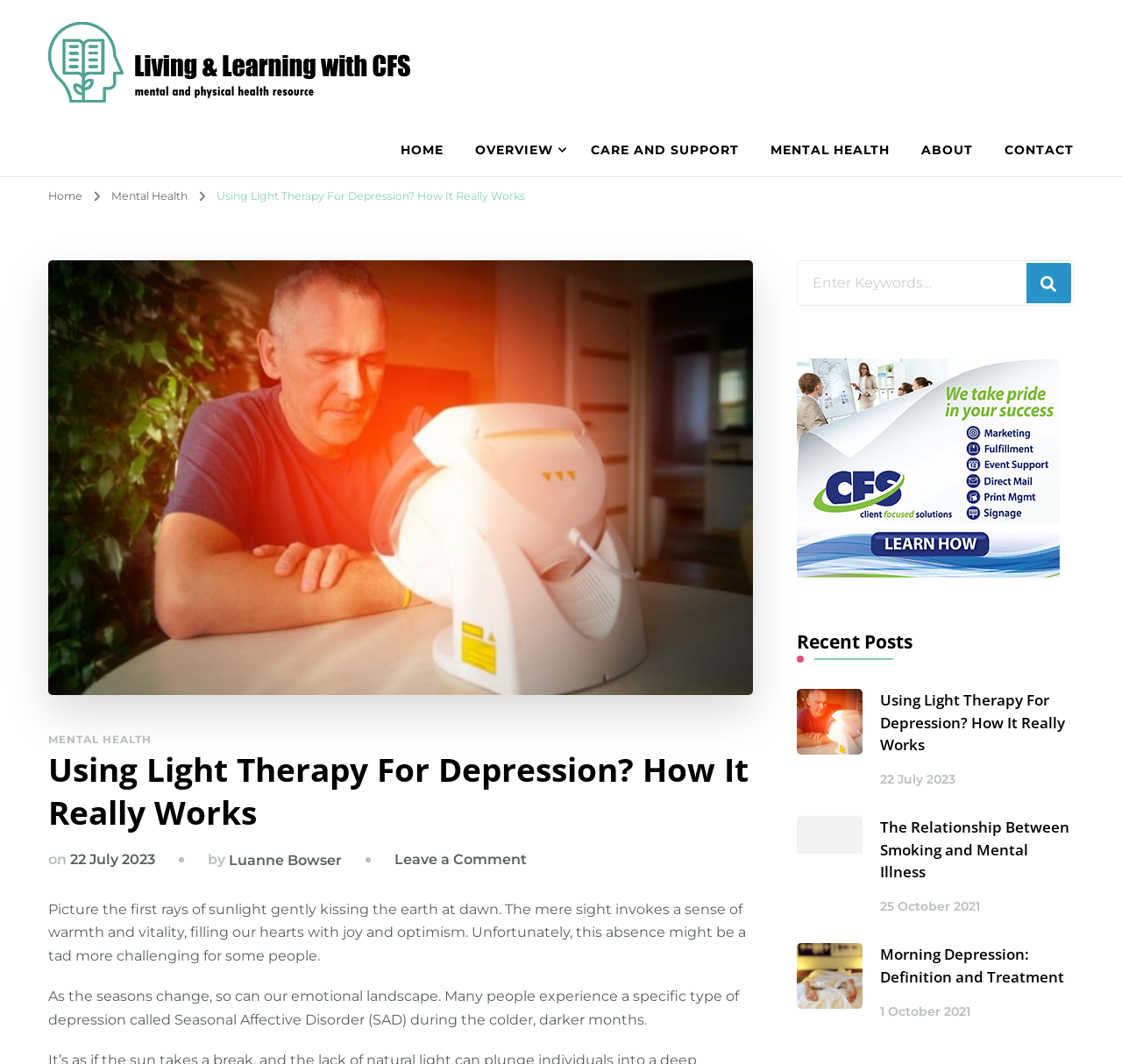Identify the bounding box coordinates for the element you need to click to achieve the following task: "Click on the 'HOME' link". The coordinates must be four float values ranging from 0 to 1, formatted as [left, top, right, bottom].

[0.343, 0.117, 0.409, 0.165]